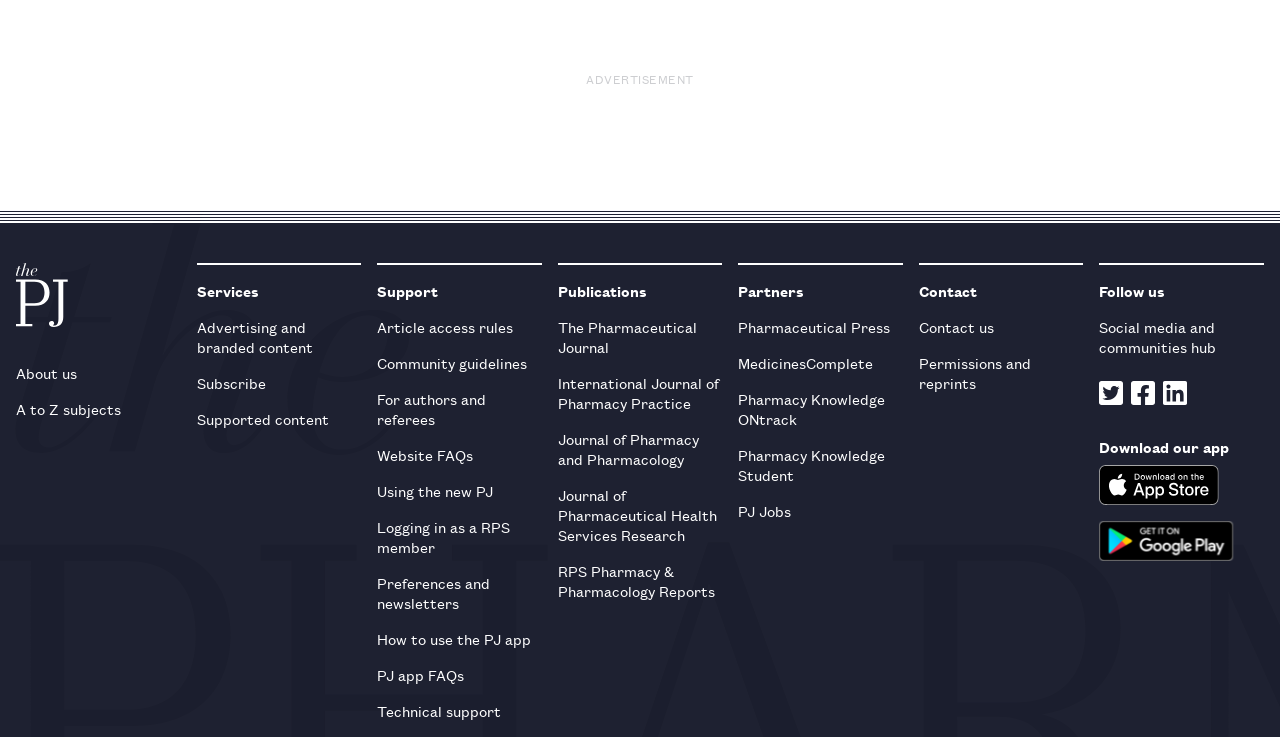Kindly provide the bounding box coordinates of the section you need to click on to fulfill the given instruction: "Learn about Advertising and branded content".

[0.154, 0.419, 0.282, 0.495]